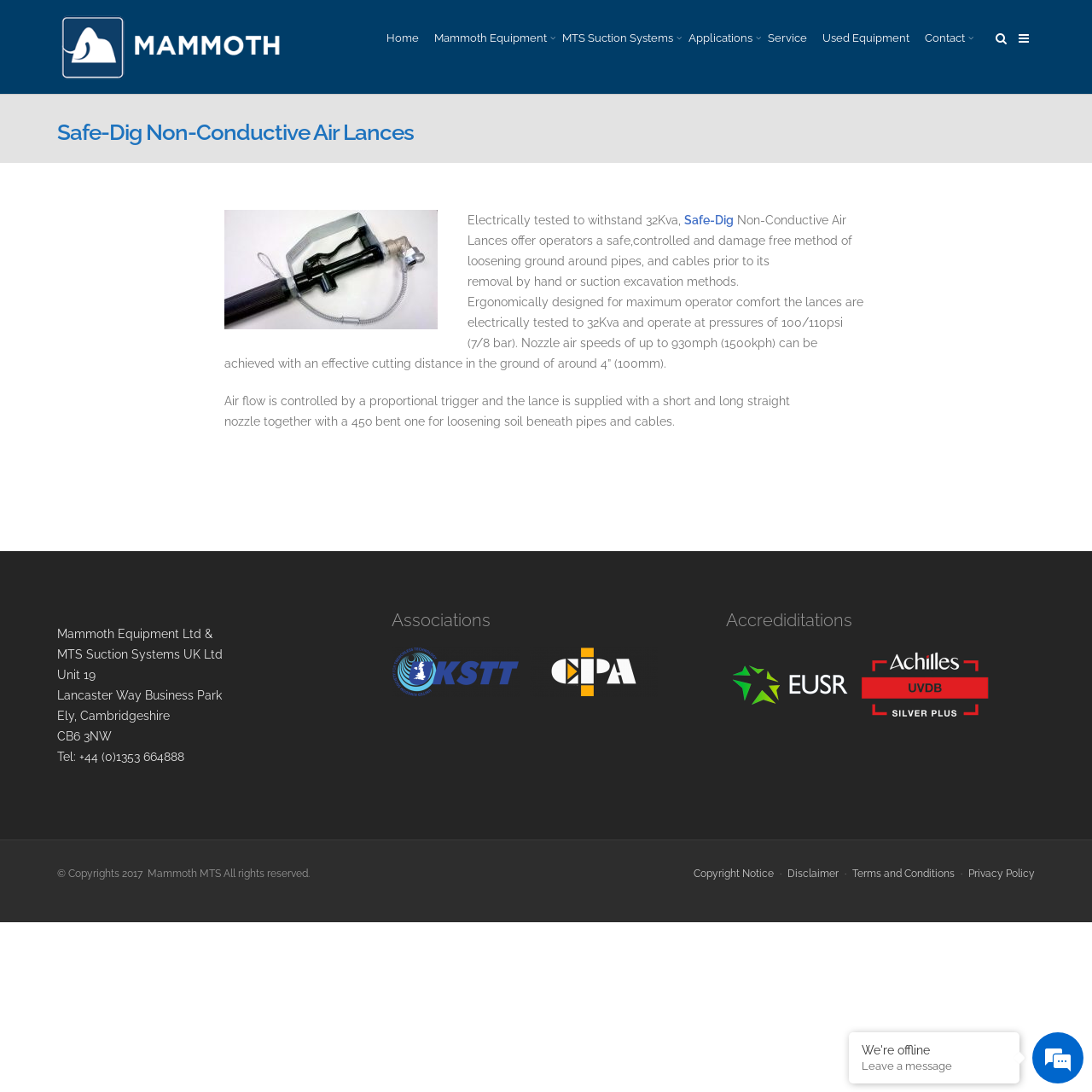Pinpoint the bounding box coordinates for the area that should be clicked to perform the following instruction: "Learn about Applications".

[0.623, 0.0, 0.696, 0.07]